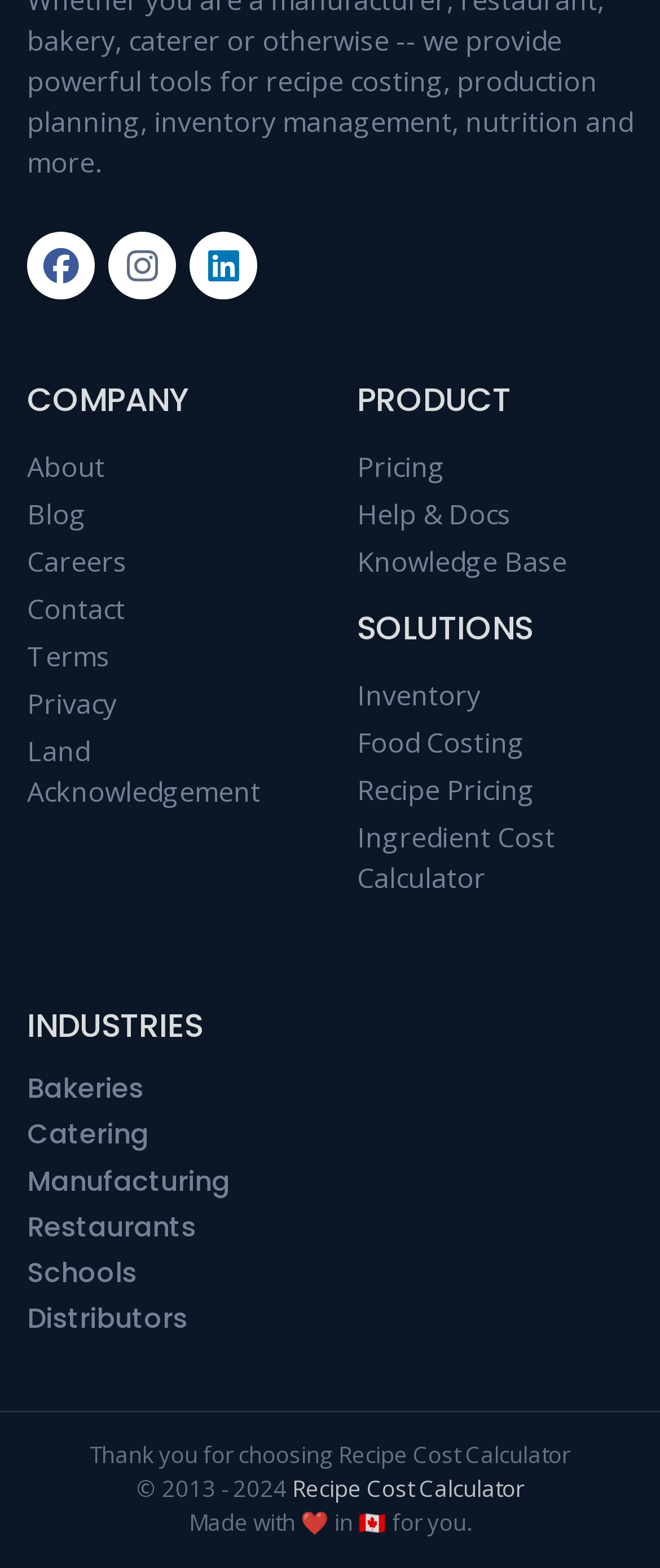Given the element description Manufacturing, identify the bounding box coordinates for the UI element on the webpage screenshot. The format should be (top-left x, top-left y, bottom-right x, bottom-right y), with values between 0 and 1.

[0.041, 0.741, 0.349, 0.765]